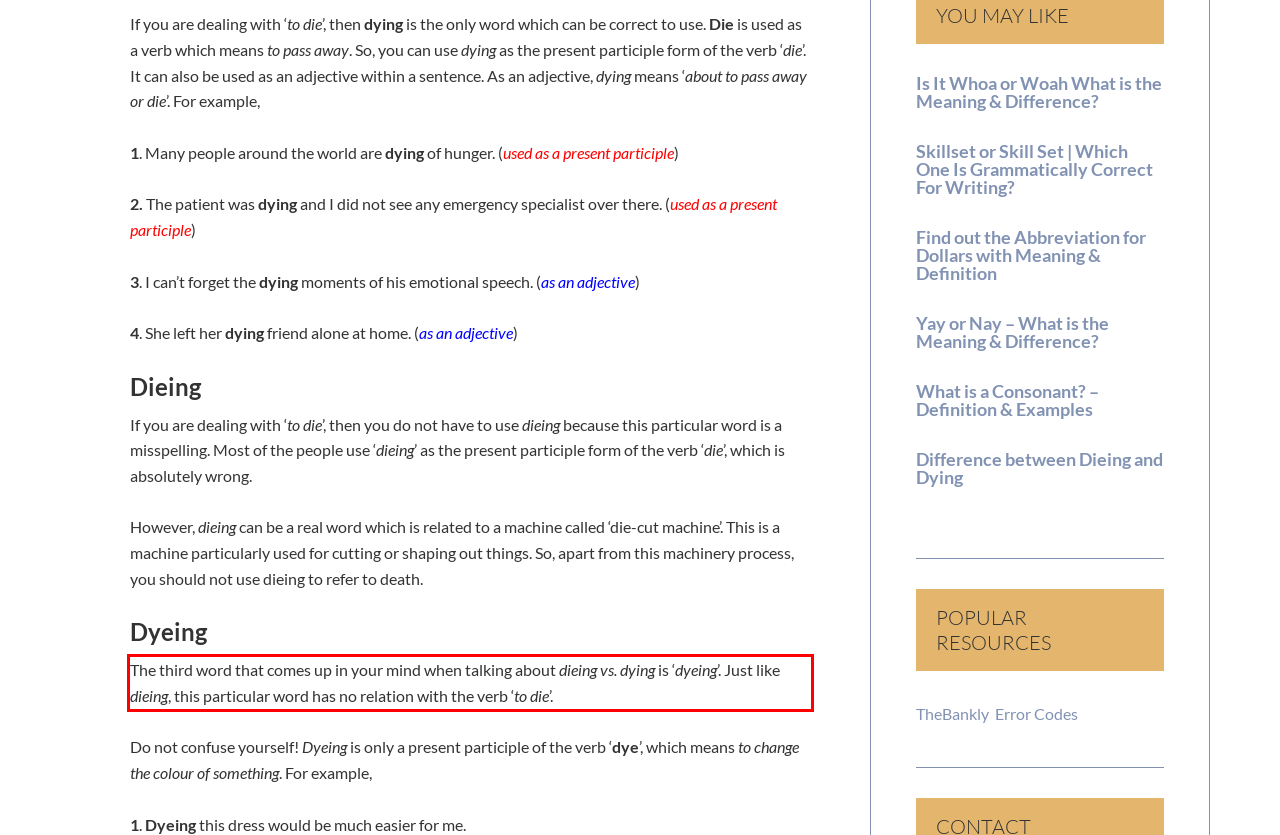Given a screenshot of a webpage with a red bounding box, extract the text content from the UI element inside the red bounding box.

The third word that comes up in your mind when talking about dieing vs. dying is ‘dyeing’. Just like dieing, this particular word has no relation with the verb ‘to die’.